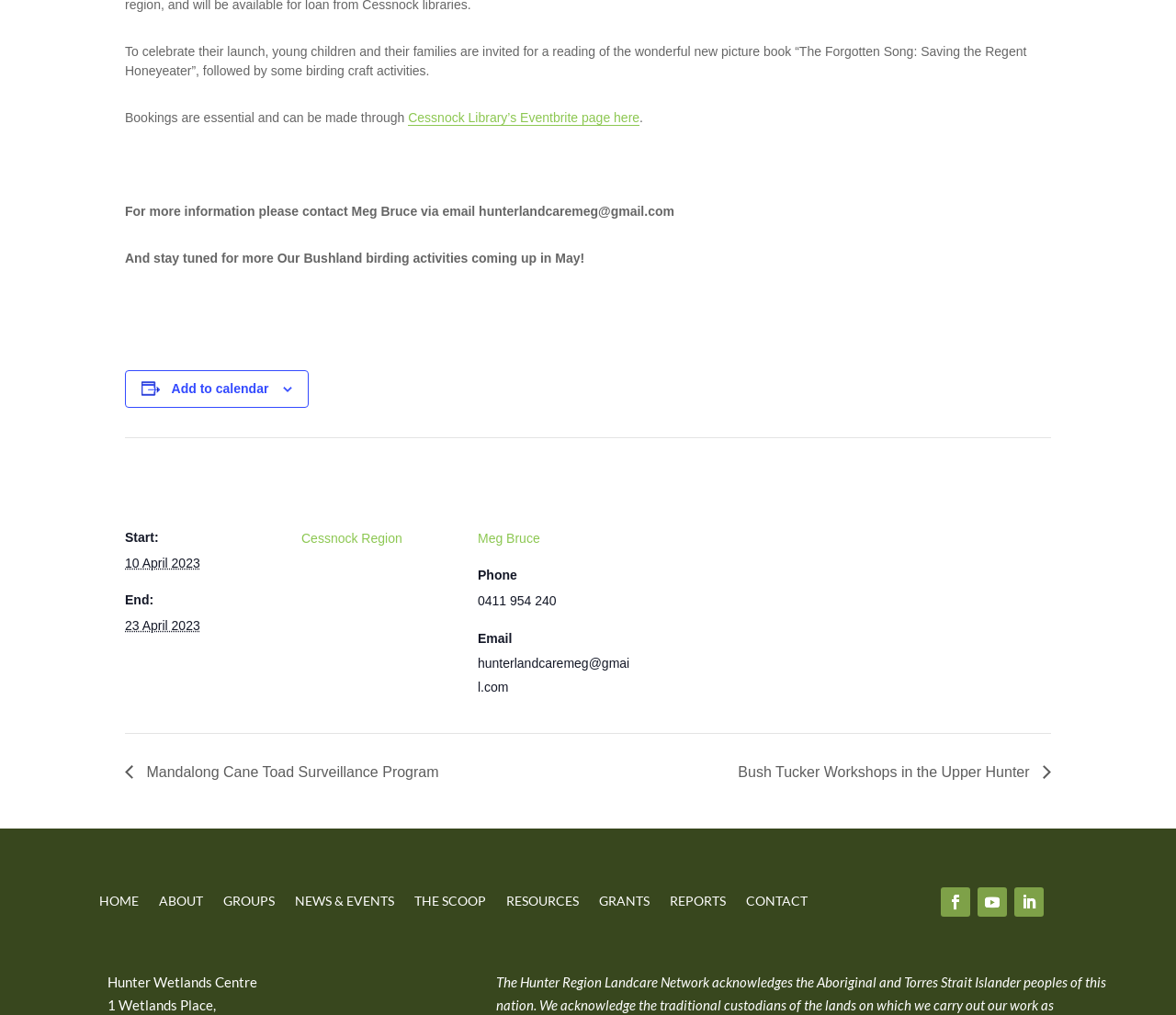Refer to the image and provide an in-depth answer to the question: 
Who is the event organiser?

Under the 'ORGANISER' section, it is mentioned that the 'Organiser name' is 'Meg Bruce', which indicates that Meg Bruce is the event organiser.